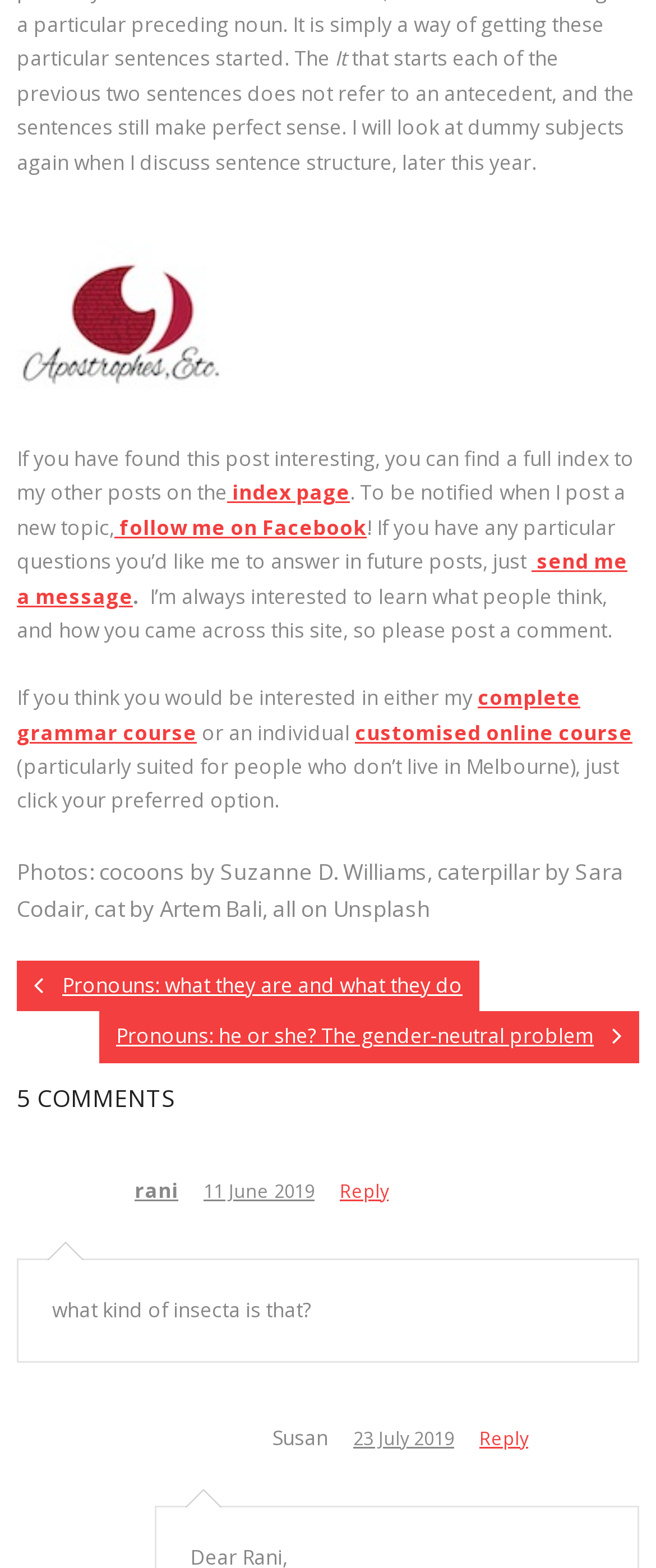Please determine the bounding box coordinates, formatted as (top-left x, top-left y, bottom-right x, bottom-right y), with all values as floating point numbers between 0 and 1. Identify the bounding box of the region described as: index page

[0.346, 0.305, 0.533, 0.323]